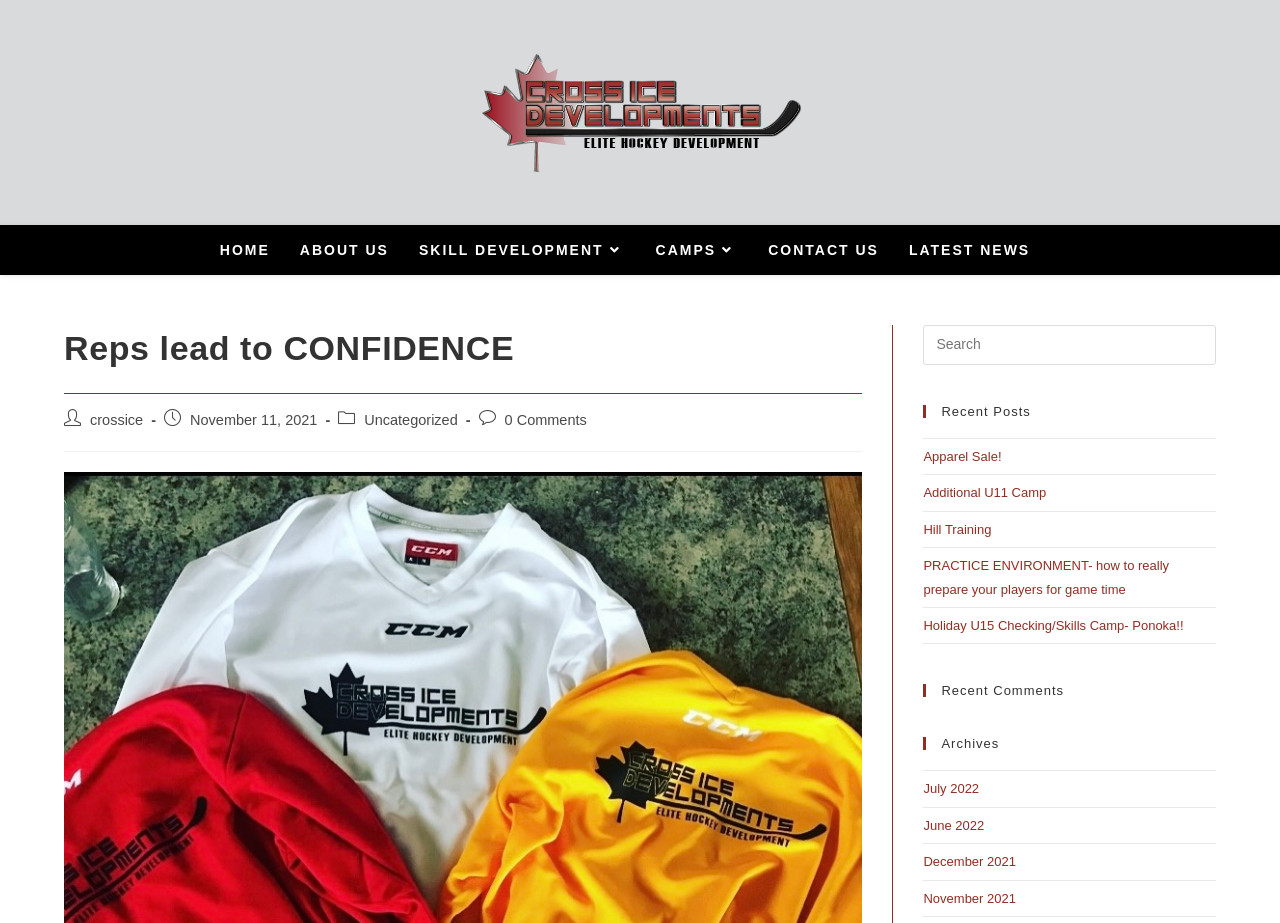Write an exhaustive caption that covers the webpage's main aspects.

The webpage is titled "Reps lead to CONFIDENCE - Cross Ice Developments" and has a prominent logo image at the top left corner. Below the logo, there is a navigation menu with six links: "HOME", "ABOUT US", "SKILL DEVELOPMENT", "CAMPS", "CONTACT US", and "LATEST NEWS", arranged horizontally from left to right.

The main content area is divided into two sections. On the left side, there is a header section with a heading "Reps lead to CONFIDENCE" and some metadata about the post, including the author, publication date, category, and comments. Below this section, there is a search bar with a placeholder text "Search this website".

On the right side, there is a section with several links to recent posts, including "Apparel Sale!", "Additional U11 Camp", "Hill Training", and others. Below this section, there are two more headings, "Recent Comments" and "Archives", with links to specific months, such as "July 2022", "June 2022", and others.

Overall, the webpage has a clean and organized structure, with clear headings and concise text, making it easy to navigate and find specific information.